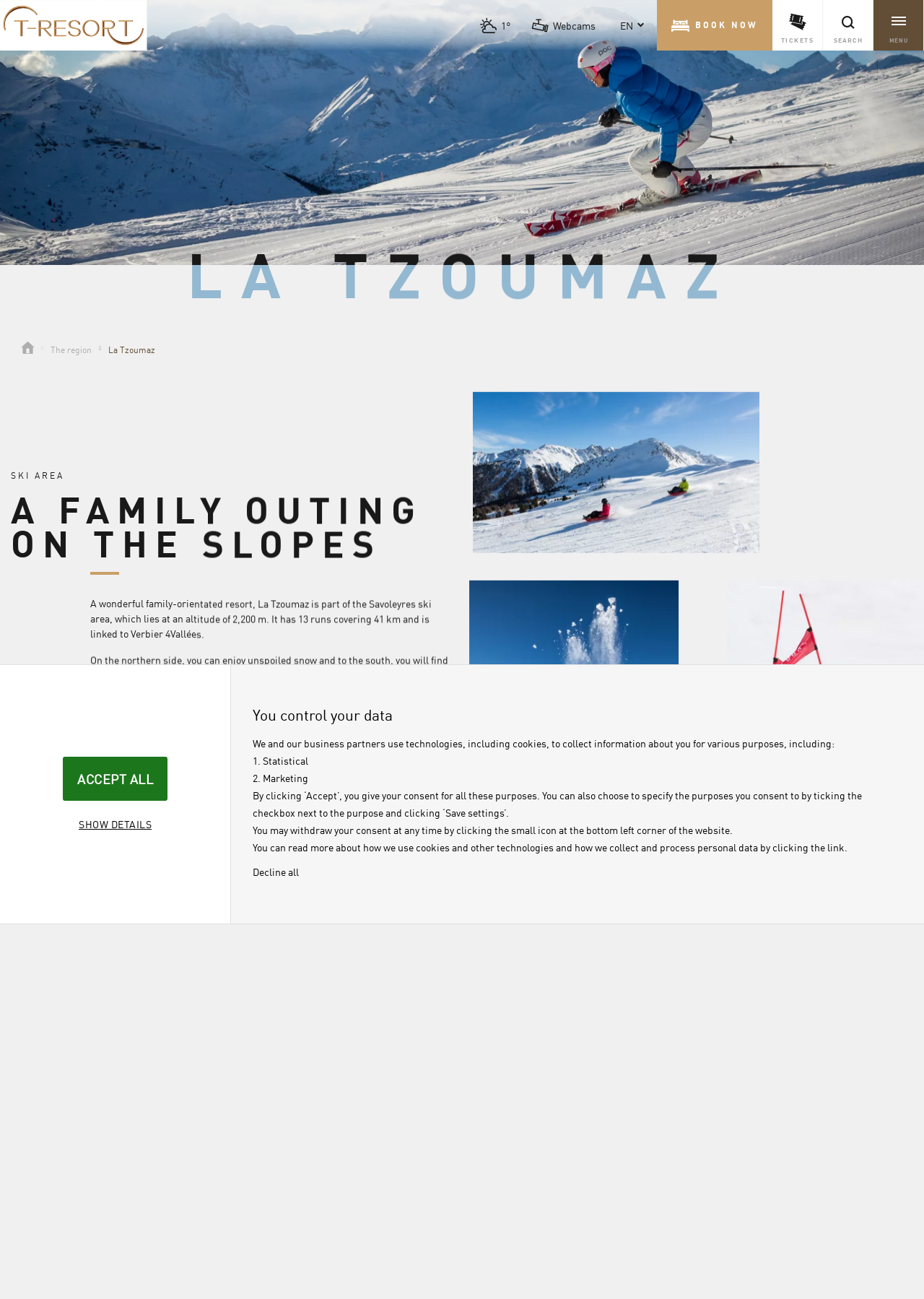What is the name of the service that collects information about users and their activity on the website?
Look at the image and respond with a single word or a short phrase.

Google Analytics